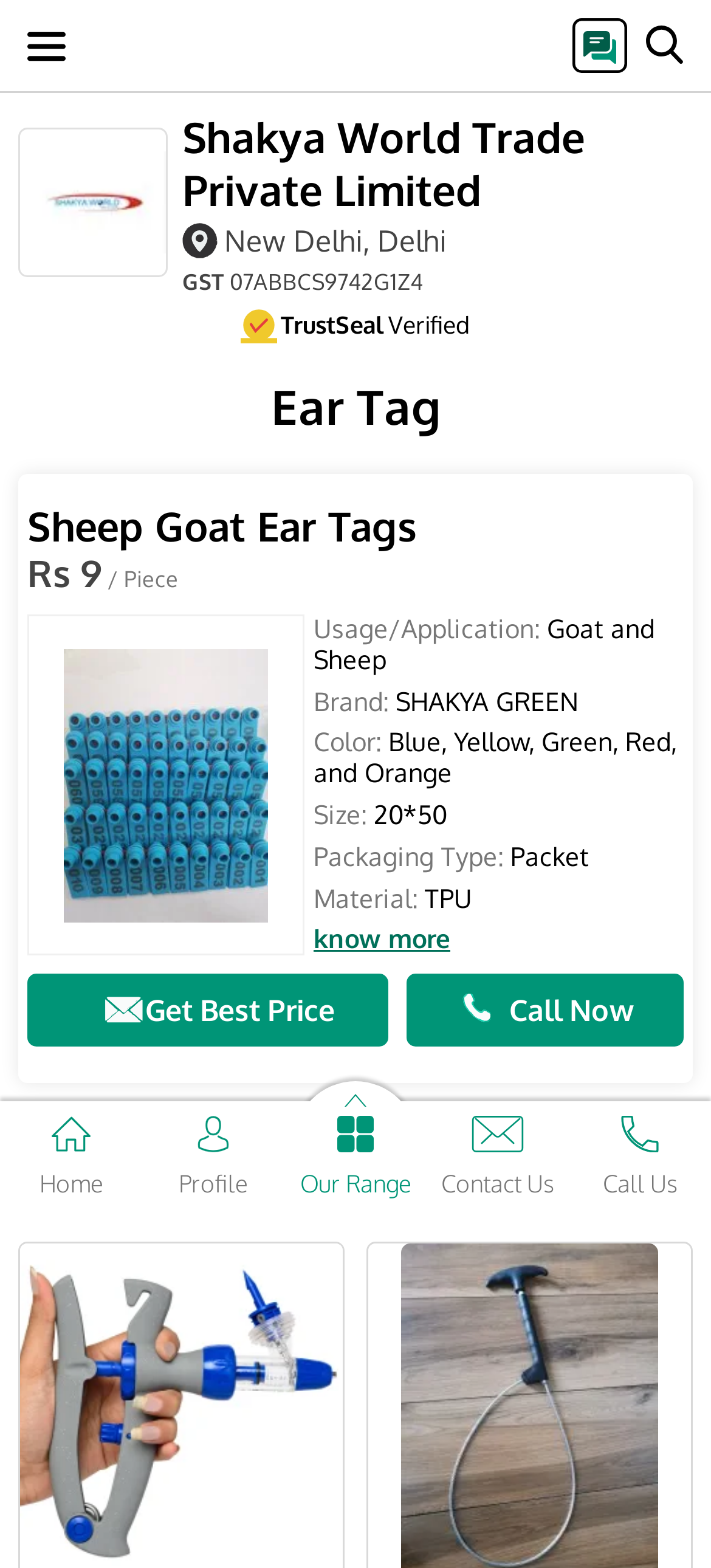What is the company name?
Answer the question with a detailed and thorough explanation.

The company name can be found in the top section of the webpage, where it is written in a heading element as 'Shakya World Trade Private Limited'.